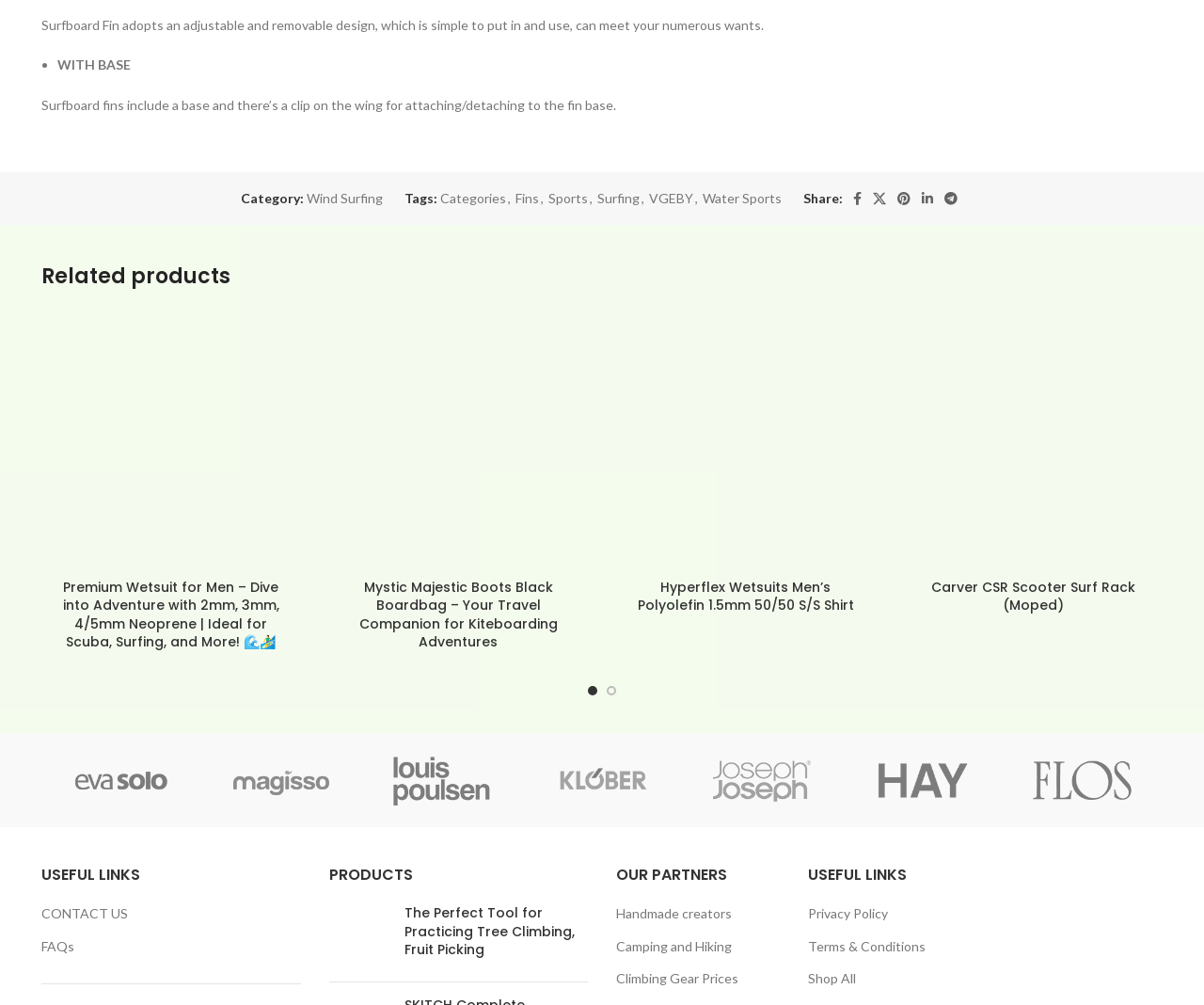Specify the bounding box coordinates of the region I need to click to perform the following instruction: "Explore the 'Premium Wetsuit for Men – Dive into Adventure with 2mm, 3mm, 4/5mm Neoprene | Ideal for Scuba, Surfing, and More!' product". The coordinates must be four float numbers in the range of 0 to 1, i.e., [left, top, right, bottom].

[0.042, 0.575, 0.242, 0.649]